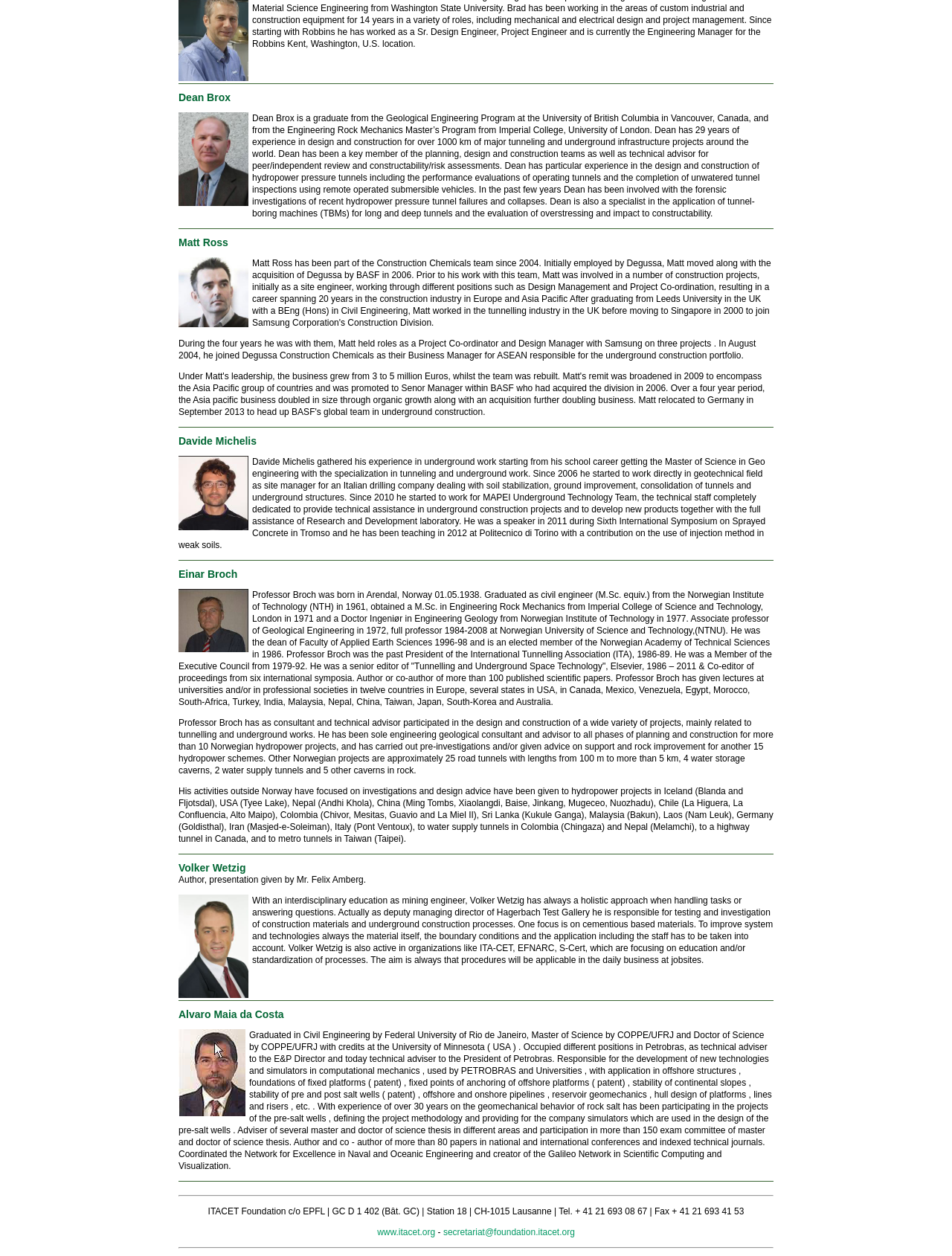Given the element description, predict the bounding box coordinates in the format (top-left x, top-left y, bottom-right x, bottom-right y), using floating point numbers between 0 and 1: secretariat@foundation.itacet.org

[0.466, 0.977, 0.604, 0.985]